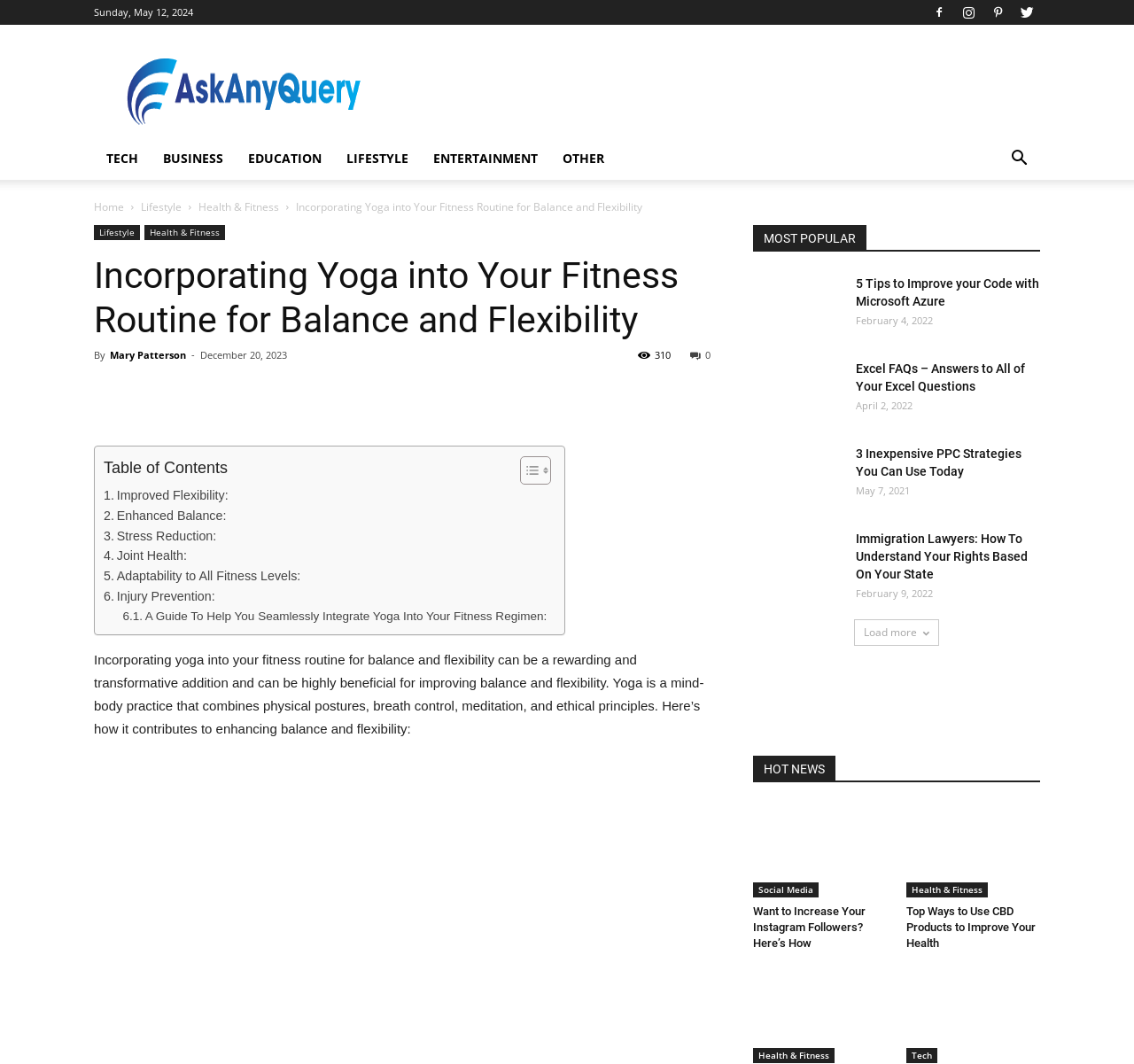Show the bounding box coordinates of the element that should be clicked to complete the task: "Click on the 'MOST POPULAR' link".

[0.664, 0.211, 0.917, 0.236]